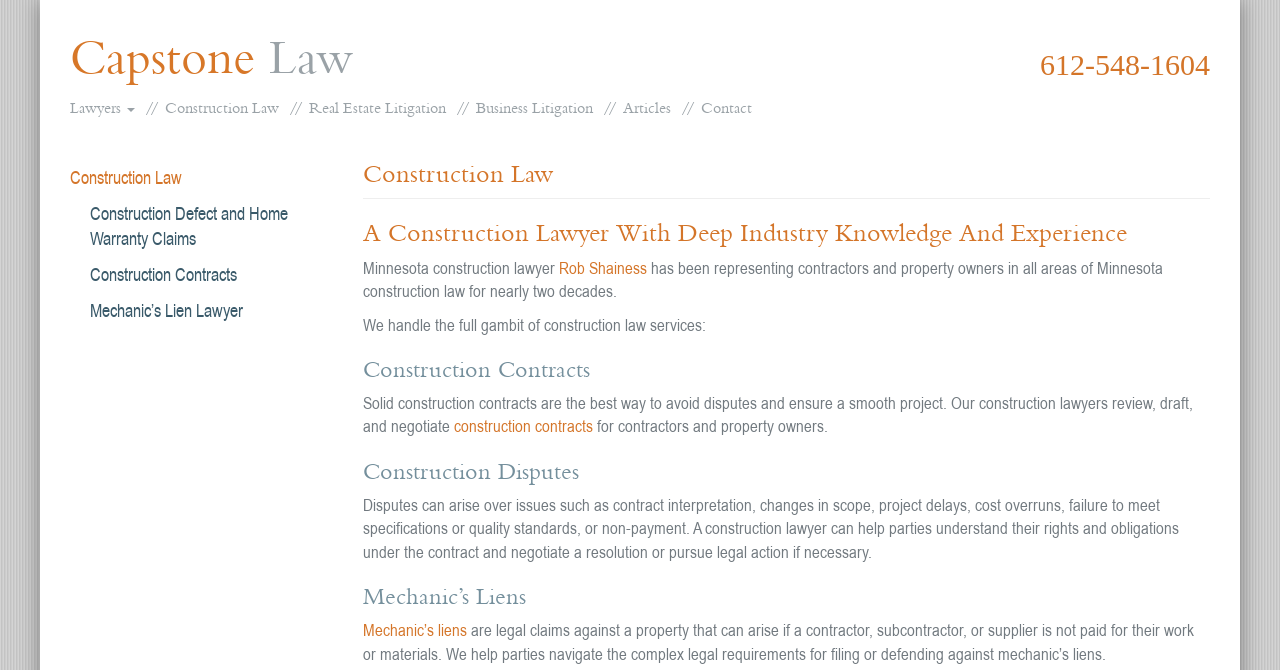Kindly determine the bounding box coordinates of the area that needs to be clicked to fulfill this instruction: "Navigate to the 'Contact' page".

[0.548, 0.133, 0.588, 0.19]